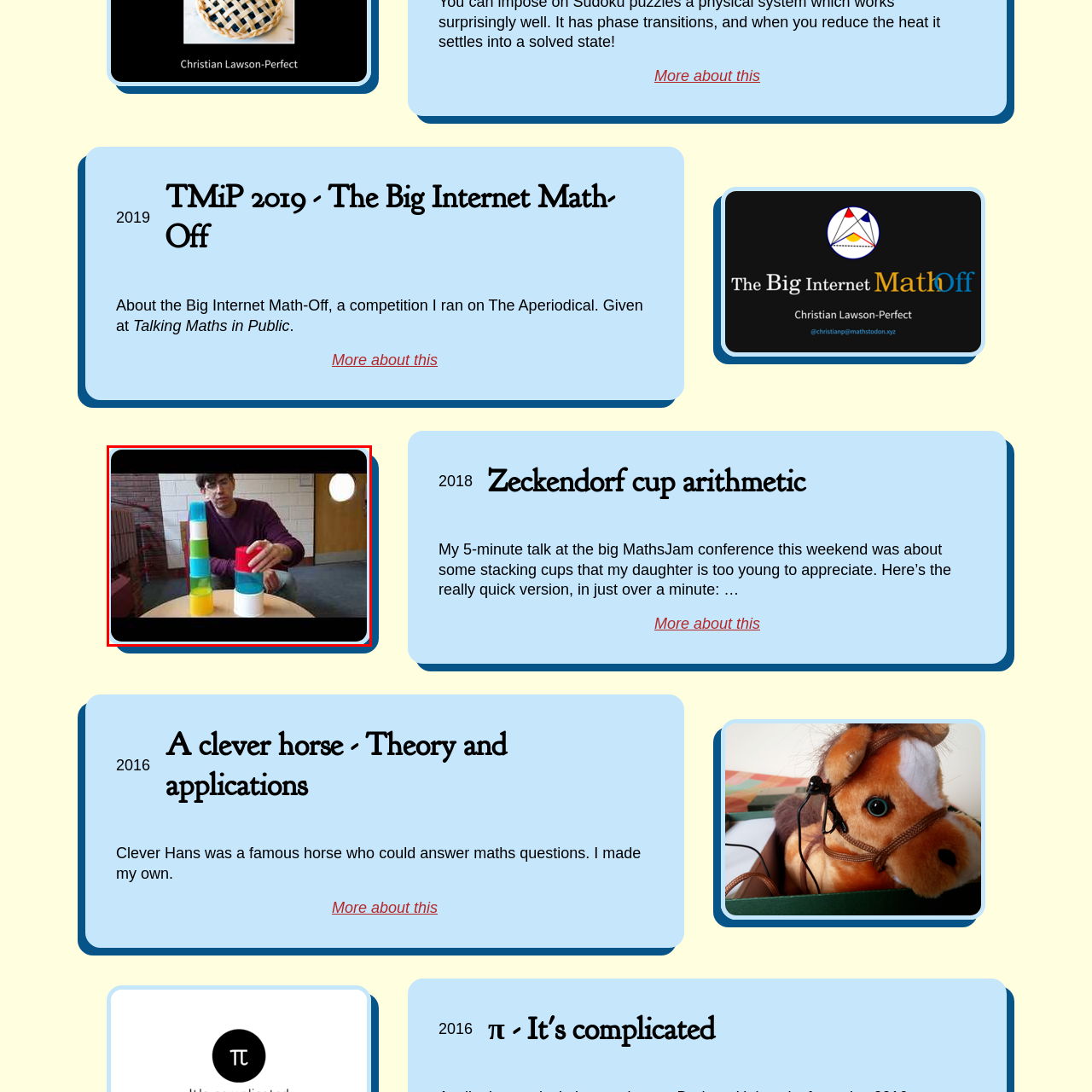Carefully analyze the image within the red boundary and describe it extensively.

In this engaging scene, a young man is skillfully demonstrating a stacking exercise with colorful plastic cups. He appears to be concentrating as he prepares to place a red cup on top of a stack composed of cups in various vibrant colors, including blue, green, yellow, and white. The setting features a cozy indoor environment, likely a classroom or a multipurpose space, with a brick wall and a circular window visible in the background. This imagery is part of a discussion on mathematical concepts presented at the MathsJam conference, particularly focusing on the Zeckendorf cup arithmetic, where creative stacking serves as a means to explore mathematical principles in a fun and interactive way.